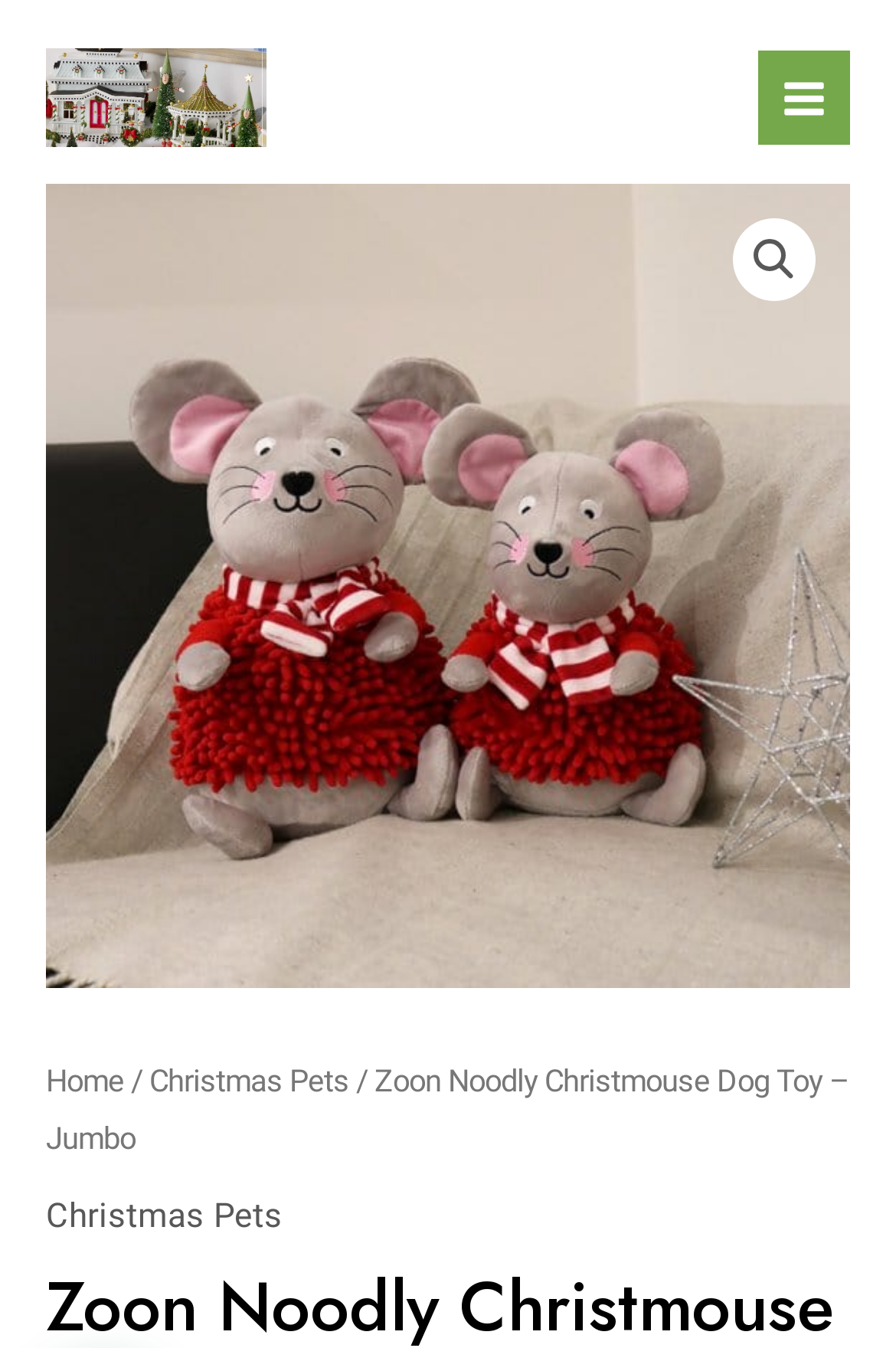What is the current page in the navigation?
Answer with a single word or phrase, using the screenshot for reference.

Zoon Noodly Christmouse Dog Toy – Jumbo